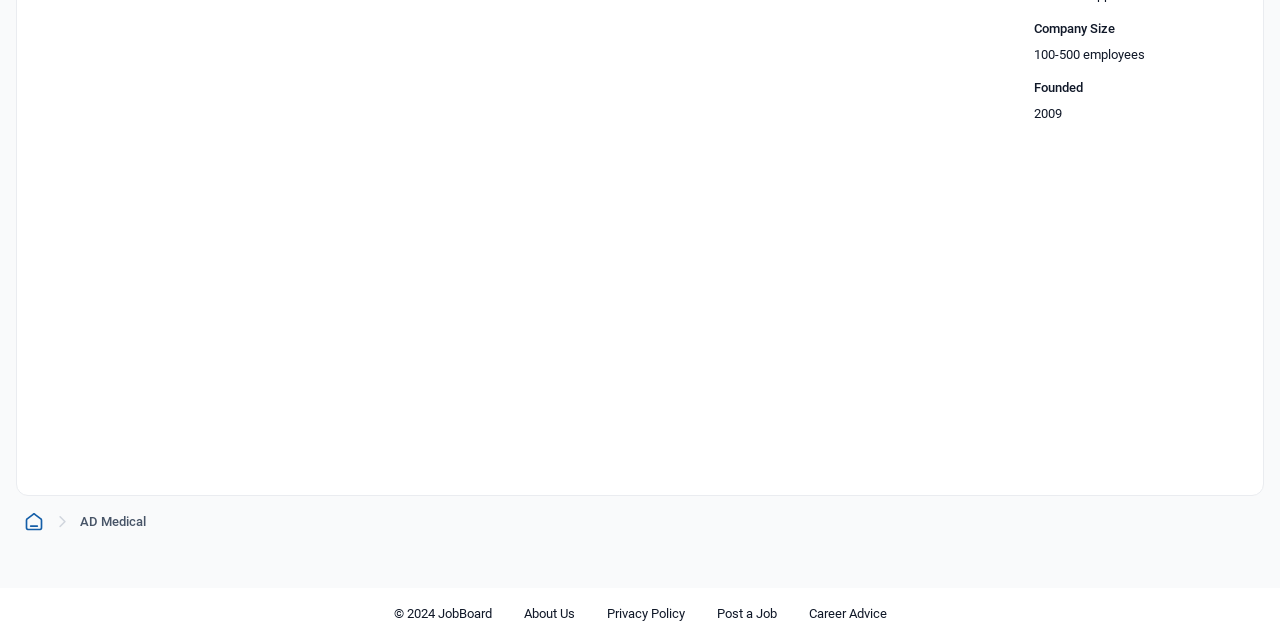Given the element description, predict the bounding box coordinates in the format (top-left x, top-left y, bottom-right x, bottom-right y), using floating point numbers between 0 and 1: Post a Job

[0.56, 0.945, 0.607, 0.975]